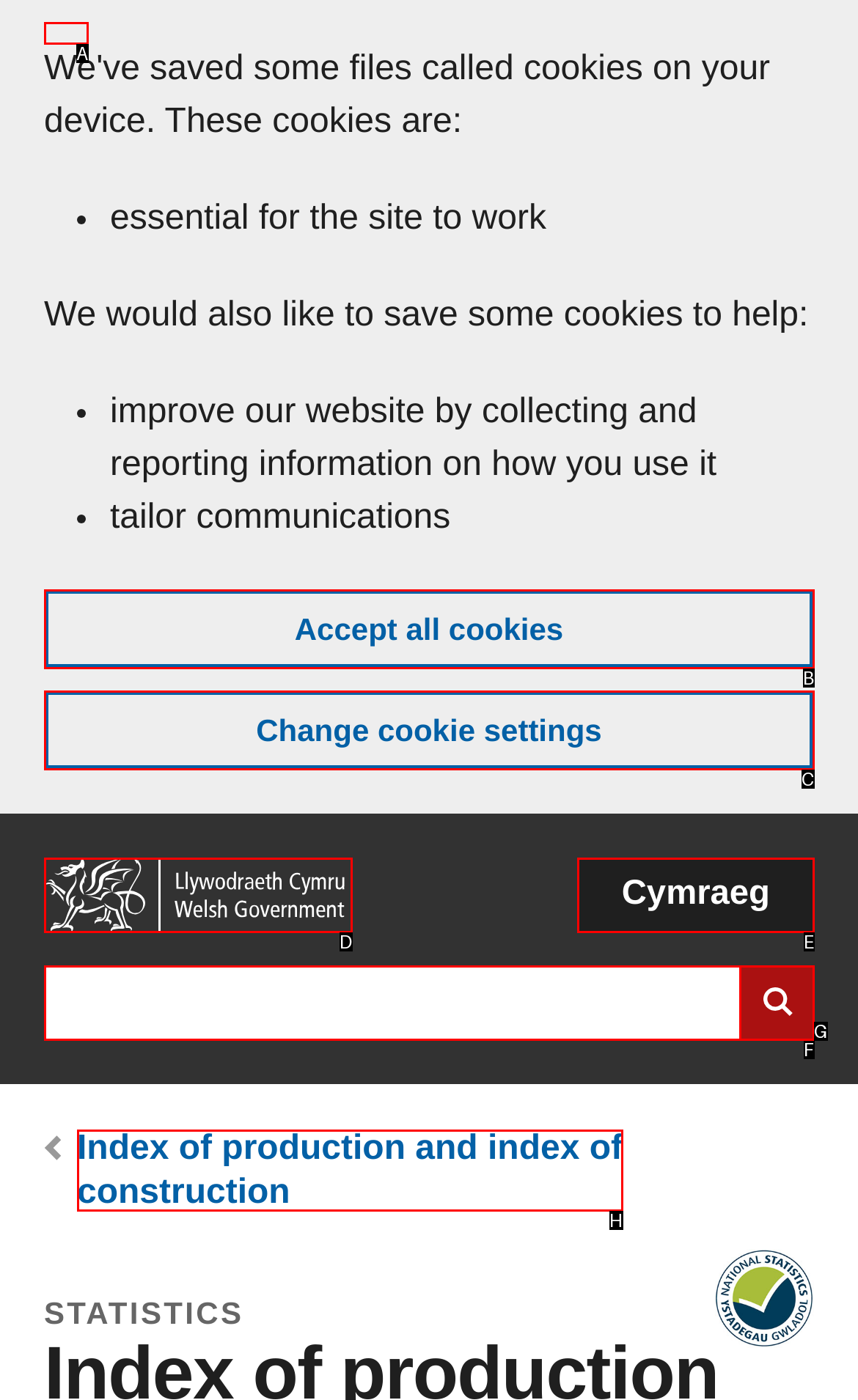Select the correct HTML element to complete the following task: View index of production and index of construction
Provide the letter of the choice directly from the given options.

H